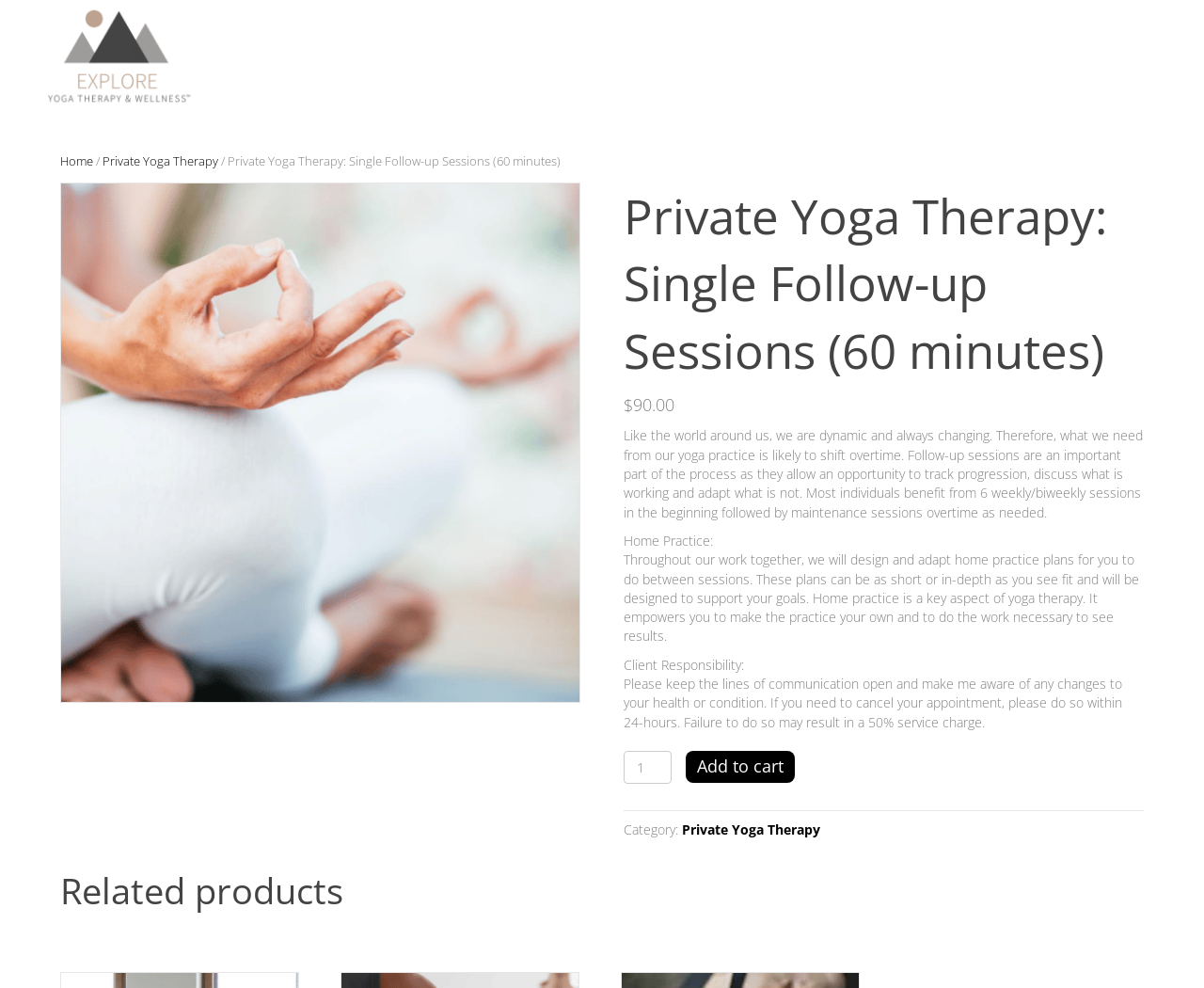Please identify the bounding box coordinates of the area that needs to be clicked to fulfill the following instruction: "Change the product quantity."

[0.518, 0.76, 0.558, 0.793]